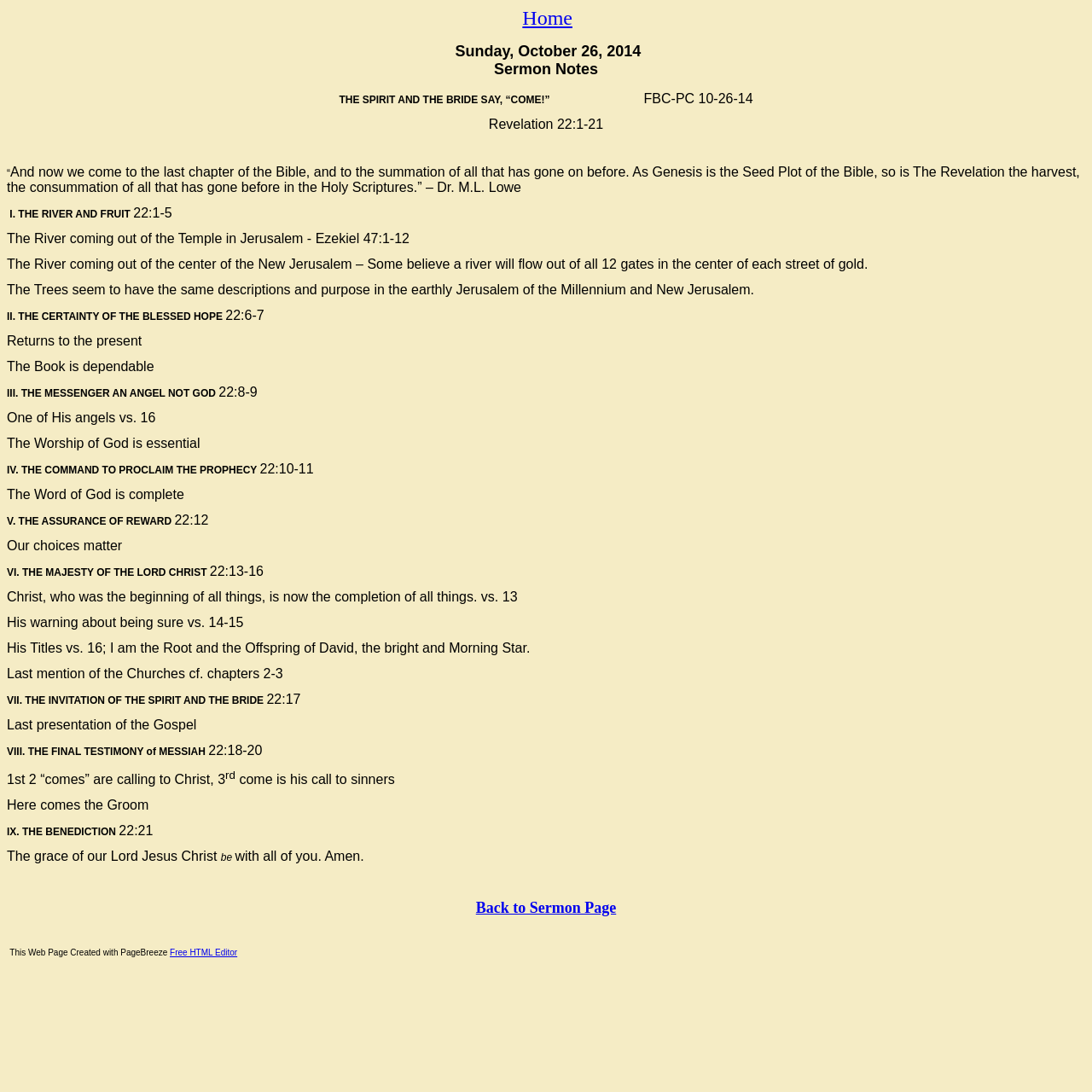Describe all the significant parts and information present on the webpage.

This webpage appears to be a sermon notes page, with the title "The Spirit & The Bride Say Come!" at the top. Below the title, there is a navigation link to "Home" on the top right corner. The main content of the page is divided into sections, each with a heading and corresponding scripture references and notes.

At the top of the main content, there is a heading that reads "Sunday, October 26, 2014 Sermon Notes". Below this heading, there is a title "THE SPIRIT AND THE BRIDE SAY, “COME!”" followed by the sermon notes, which are organized into sections with headings such as "I. THE RIVER AND FRUIT", "II. THE CERTAINTY OF THE BLESSED HOPE", and so on.

Each section has a heading, followed by scripture references and notes. The notes are written in a clear and concise manner, with some sections having additional information or explanations. The scripture references are from the book of Revelation, chapter 22.

At the bottom of the page, there is a link to "Back to Sermon Page" and a credit note that reads "This Web Page Created with PageBreeze" with a link to "Free HTML Editor".